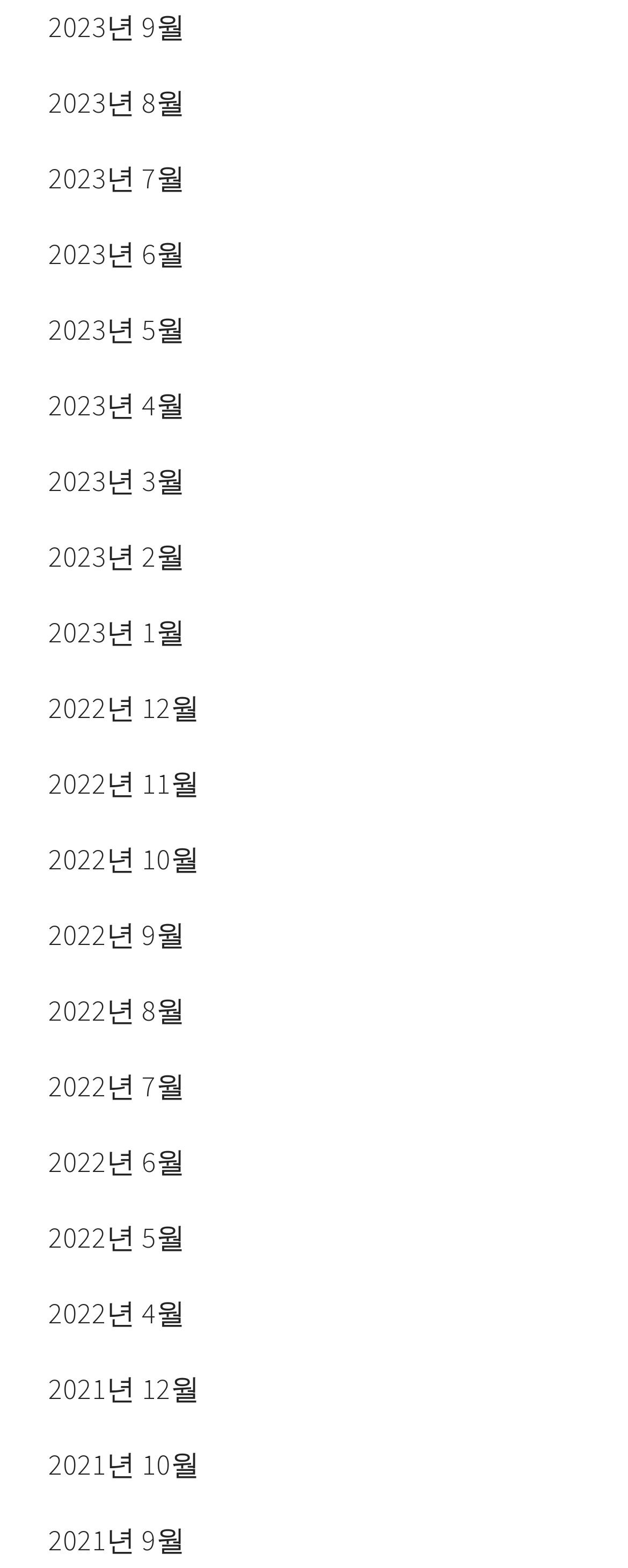Respond to the question below with a single word or phrase: What is the earliest month listed?

2021년 10월